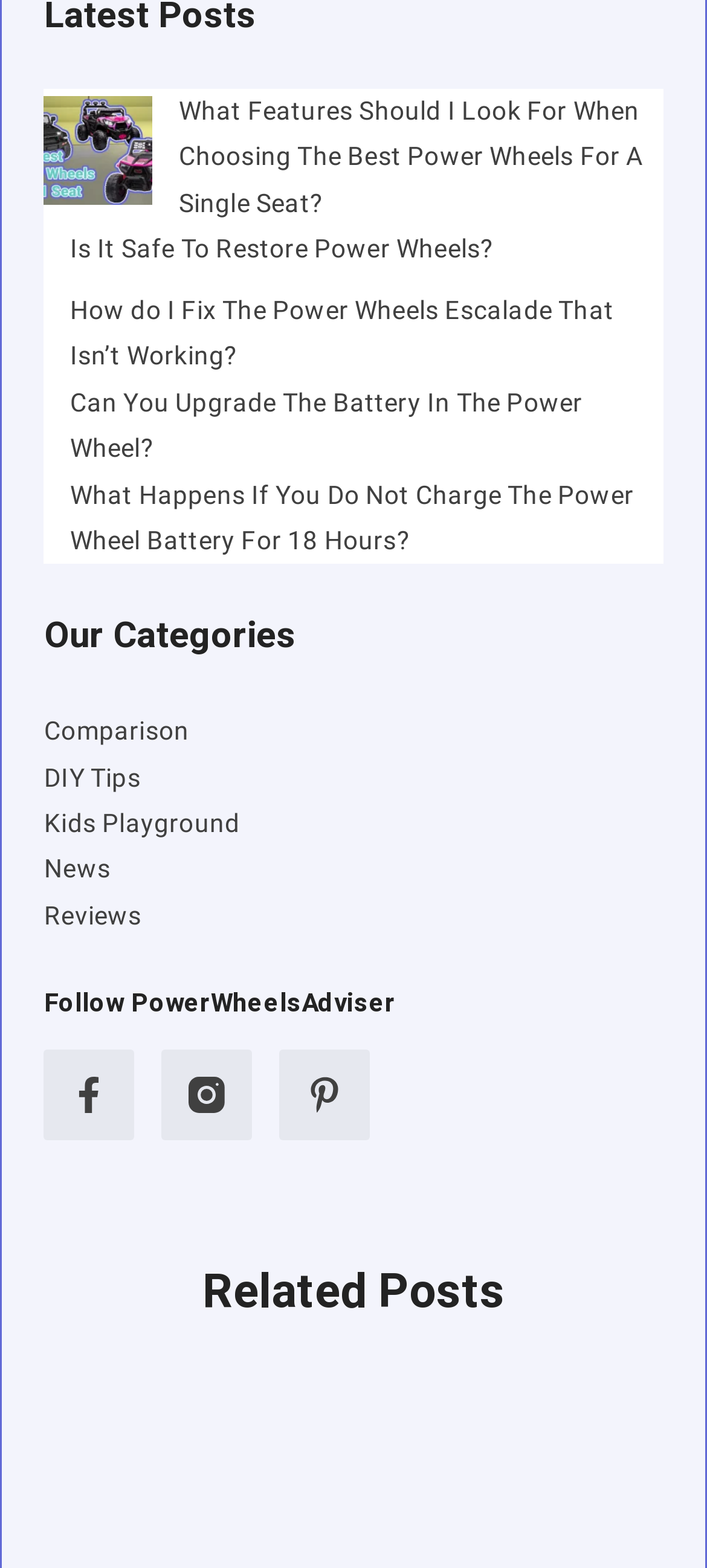Please identify the bounding box coordinates of the region to click in order to complete the task: "Click on the link to learn about features to look for when choosing the best power wheels for a single seat". The coordinates must be four float numbers between 0 and 1, specified as [left, top, right, bottom].

[0.253, 0.061, 0.91, 0.138]